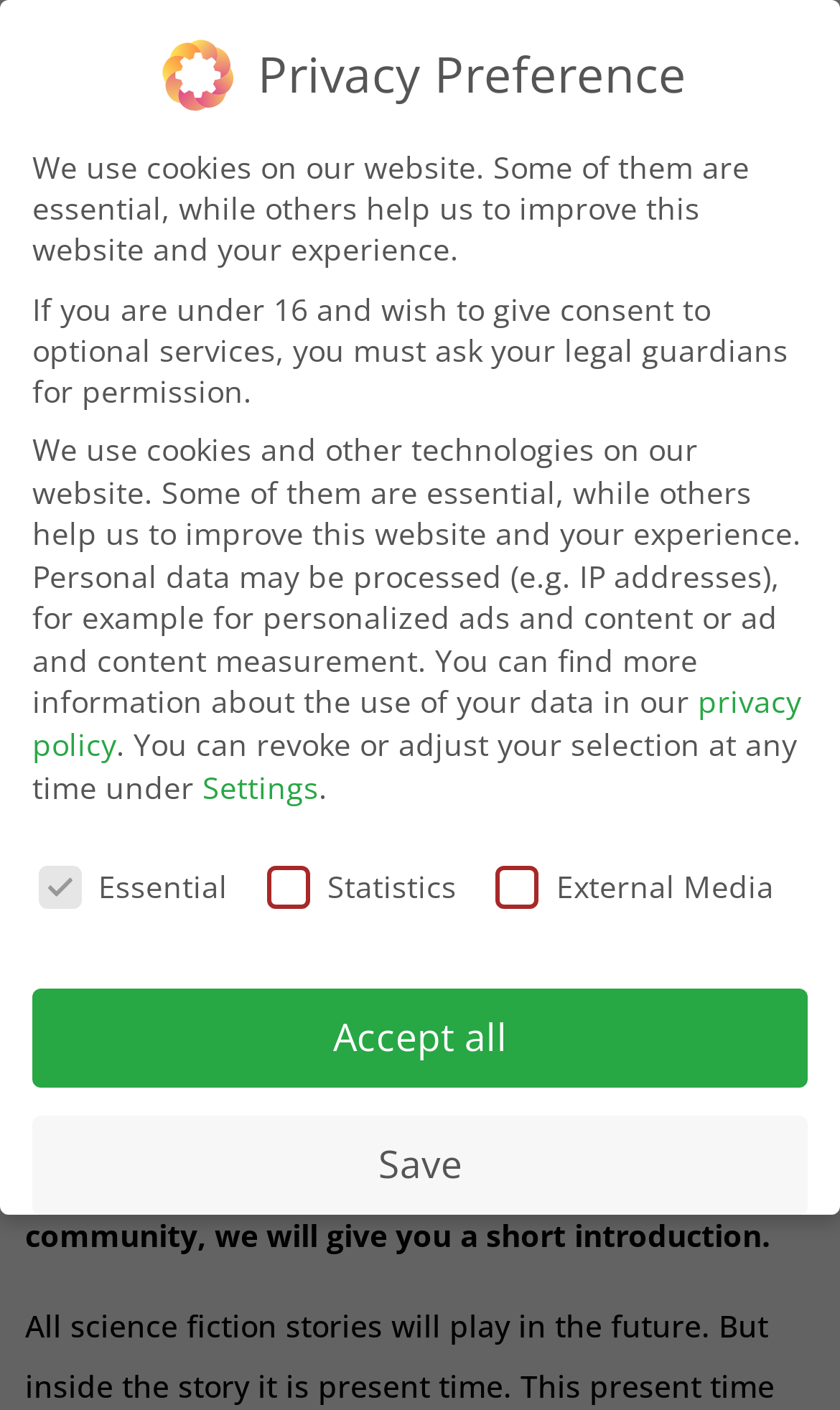Please identify the bounding box coordinates of the element that needs to be clicked to execute the following command: "Change language to English". Provide the bounding box using four float numbers between 0 and 1, formatted as [left, top, right, bottom].

[0.08, 0.0, 0.524, 0.049]